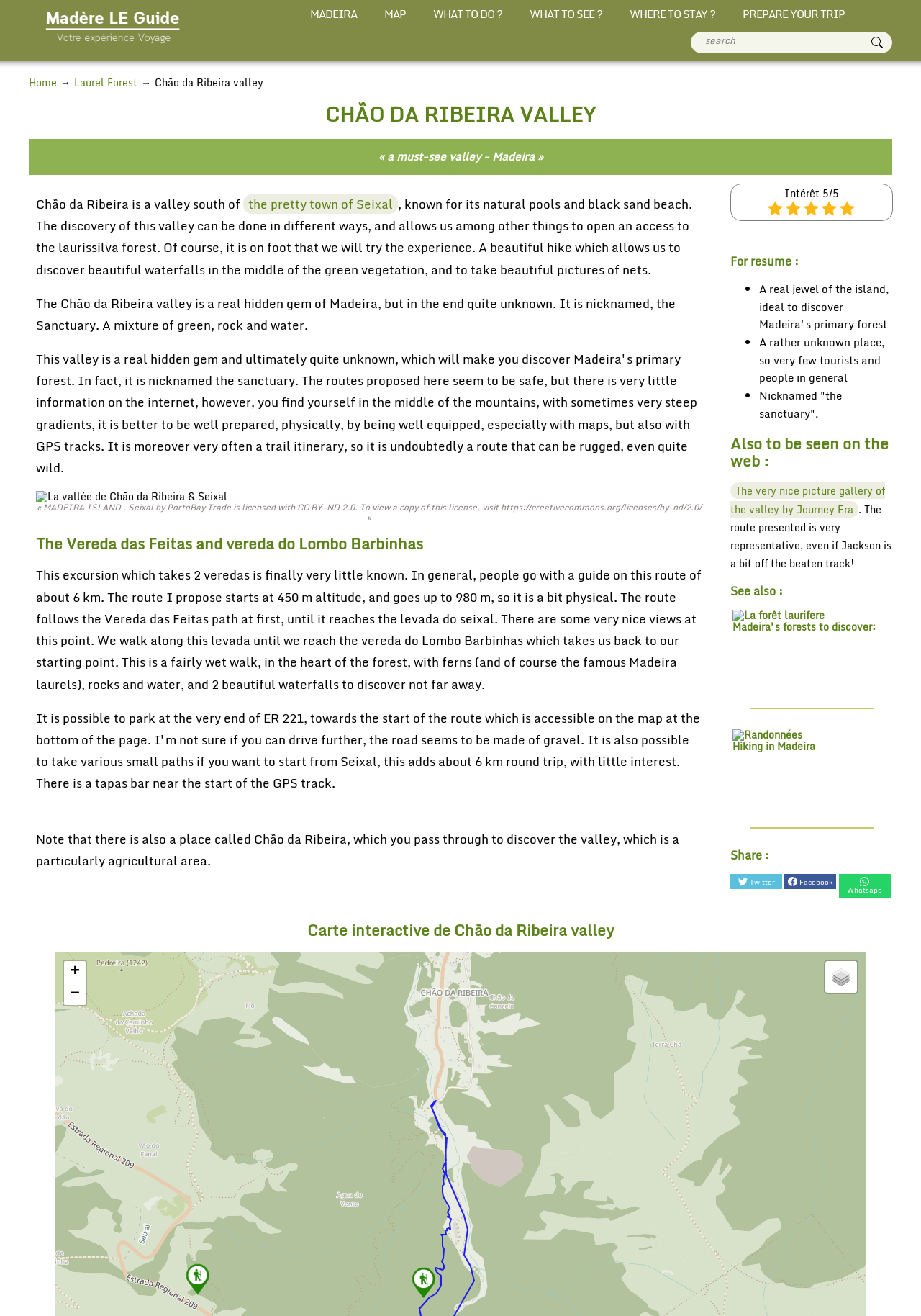What is the rating of the Chão da Ribeira valley?
Answer the question with a single word or phrase by looking at the picture.

5/5